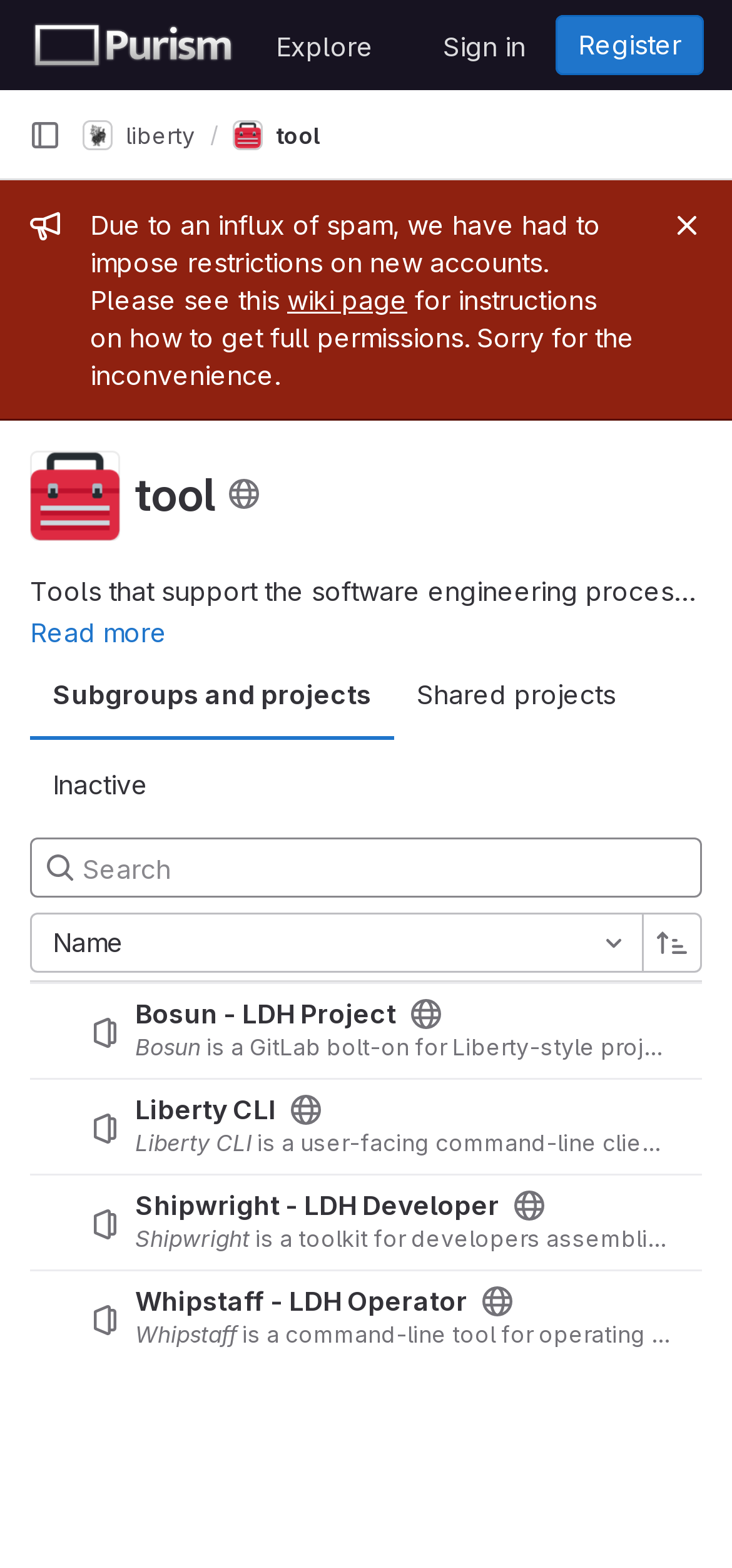Explain the features and main sections of the webpage comprehensively.

This webpage is about tools that support the software engineering process for the Liberty project. At the top, there is a navigation bar with links to "Homepage", "Explore", "Sign in", and "Register". Below the navigation bar, there is an alert message with an image and a heading "Admin message" that informs users about restrictions on new accounts due to spam. The message provides a link to a wiki page for instructions on how to get full permissions.

To the left of the alert message, there is a button to close the alert. On the top-left corner, there is a primary navigation sidebar button that can be expanded. Below the navigation bar, there is a breadcrumbs navigation section with links to "liberty liberty" and "tool tool", each with an accompanying image.

The main content of the page is divided into sections. At the top, there is an image and a heading that describes the tool as a public group that can be viewed without authentication. Below the heading, there is a "Read more" button. 

Underneath, there is a tab list with four tabs: "Subgroups and projects", "Shared projects", "Inactive", and a search box. The "Subgroups and projects" tab is selected by default and displays a list of projects, each with a link and an image indicating that the project can be accessed without authentication. The projects listed include "Bosun - LDH Project", "Liberty CLI", "Shipwright - LDH Developer", and "Whipstaff - LDH Operator".